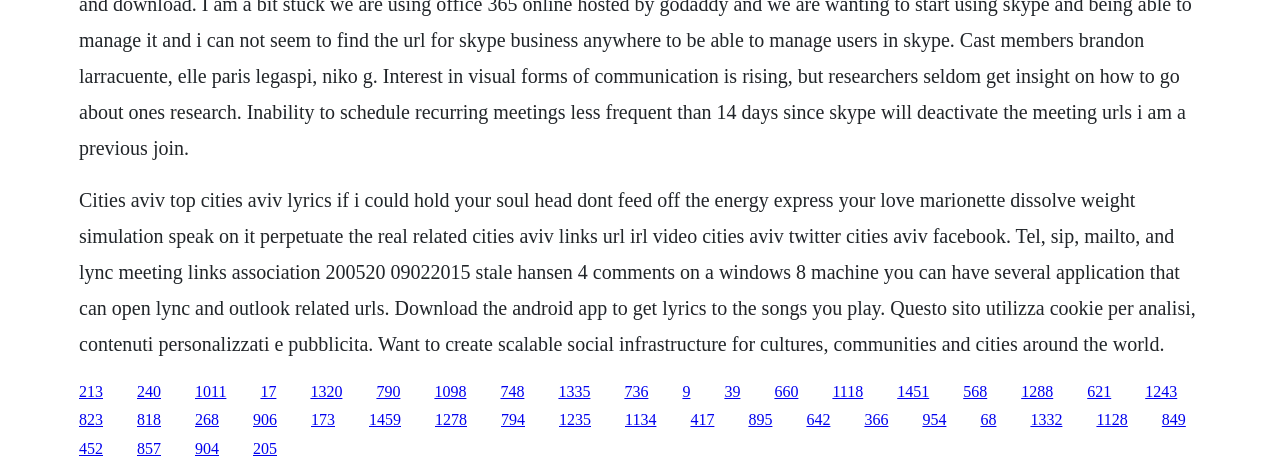Show the bounding box coordinates of the region that should be clicked to follow the instruction: "Click the link '1011'."

[0.152, 0.811, 0.177, 0.847]